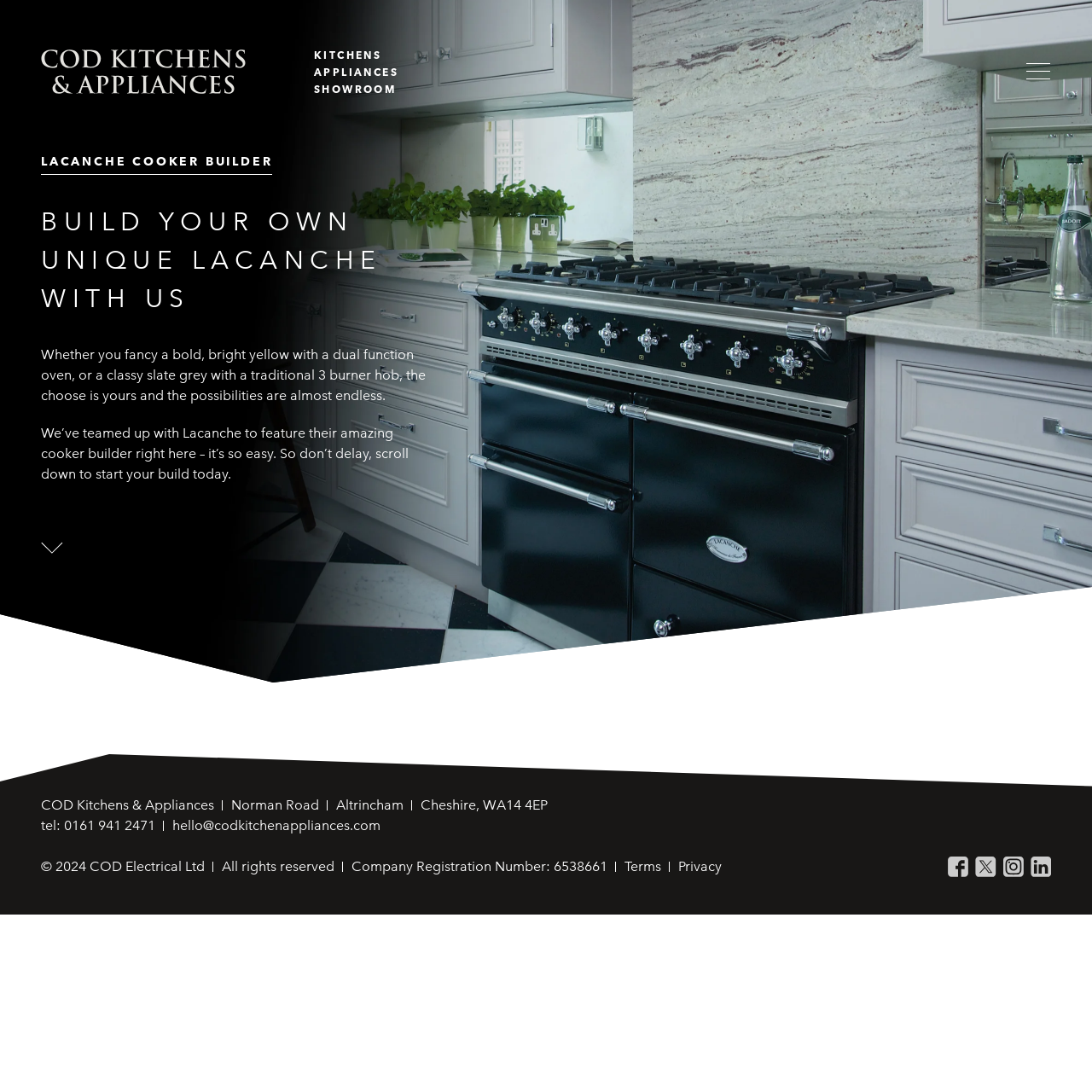Reply to the question below using a single word or brief phrase:
What is the purpose of the Lacanche Cooker Builder?

To build a unique Lacanche cooker